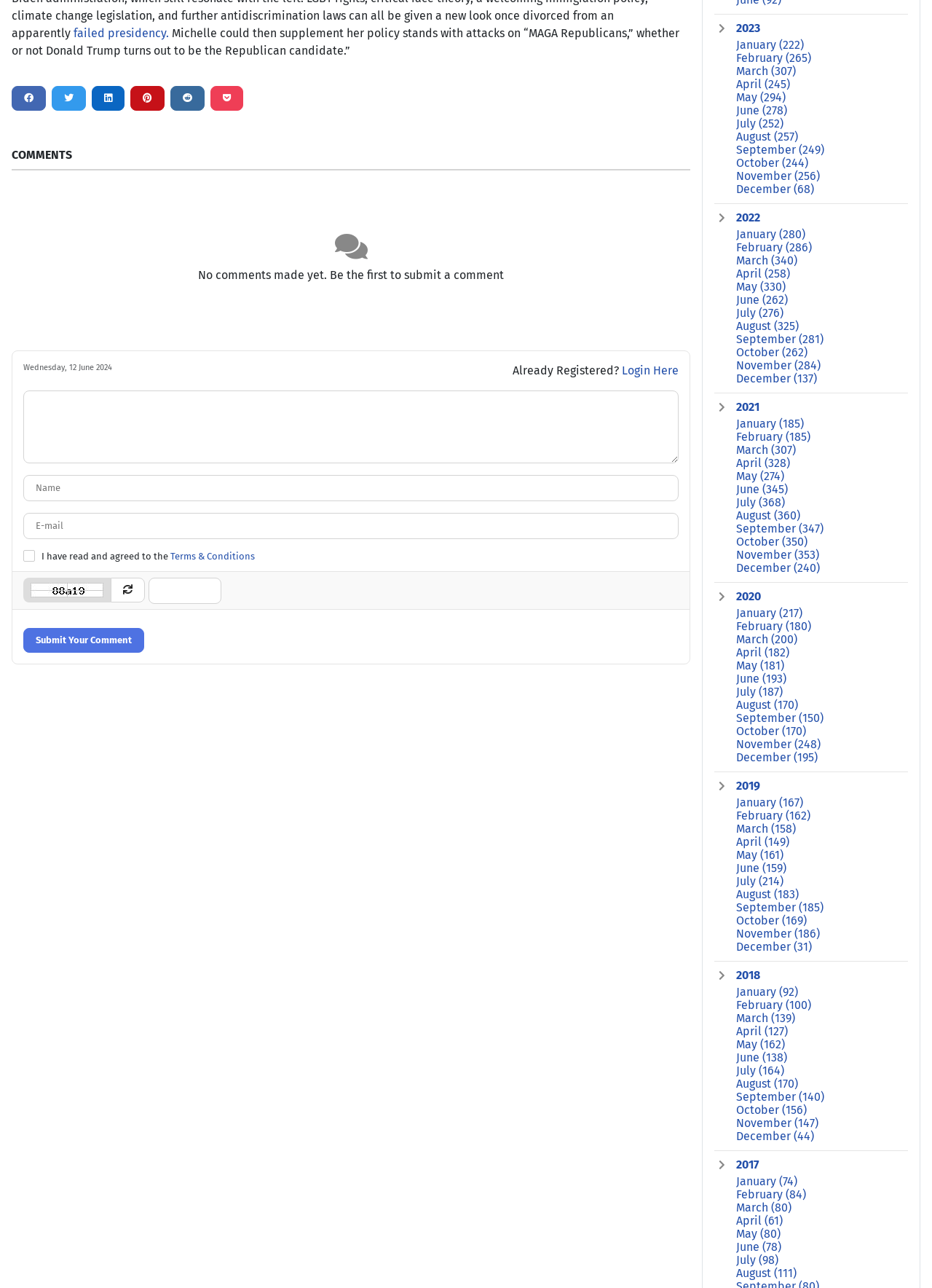Please identify the bounding box coordinates of the element's region that should be clicked to execute the following instruction: "Click on the '2023' link". The bounding box coordinates must be four float numbers between 0 and 1, i.e., [left, top, right, bottom].

[0.79, 0.017, 0.816, 0.027]